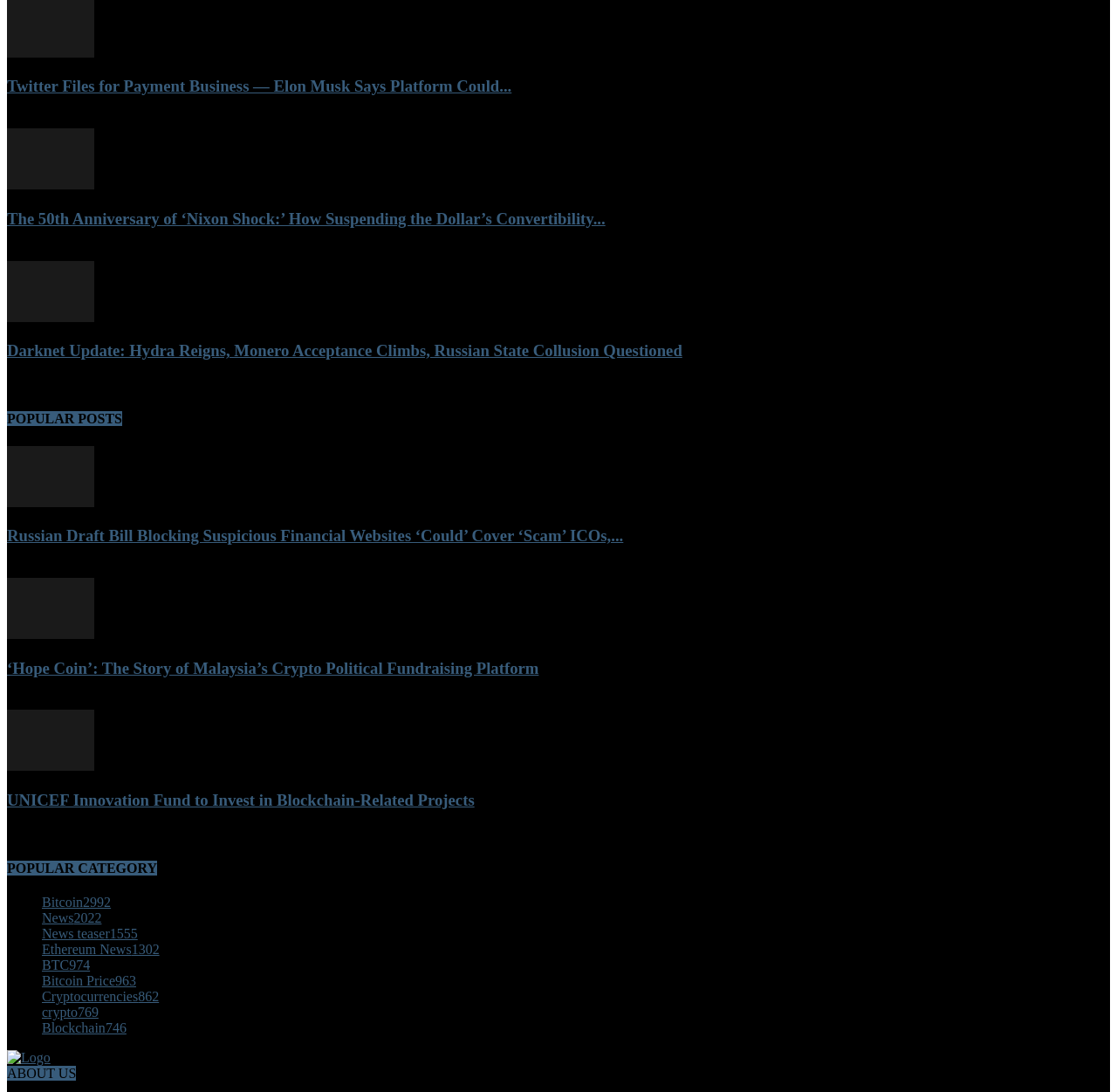What is the date of the latest article?
Refer to the image and answer the question using a single word or phrase.

November 11, 2022